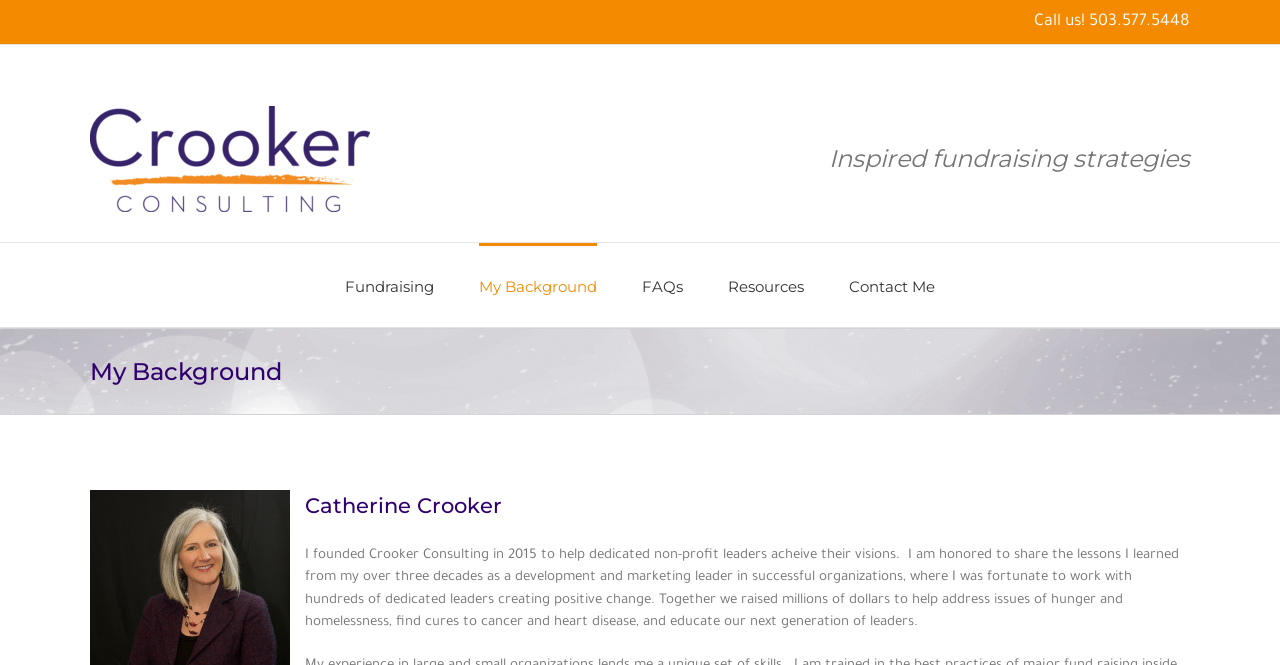Locate the bounding box for the described UI element: "Contact Me". Ensure the coordinates are four float numbers between 0 and 1, formatted as [left, top, right, bottom].

[0.663, 0.365, 0.73, 0.492]